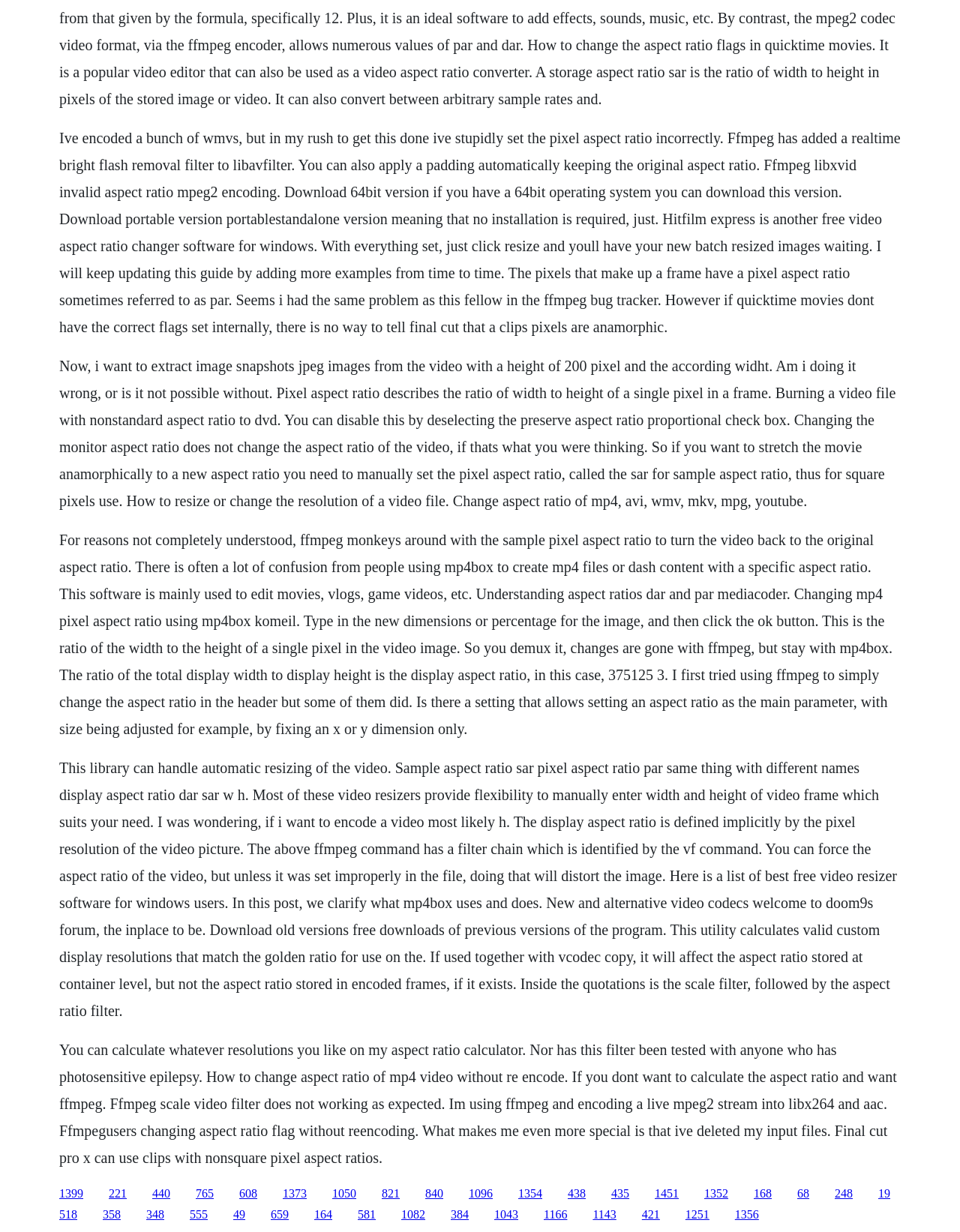Could you provide the bounding box coordinates for the portion of the screen to click to complete this instruction: "Click the link to download the portable version"?

[0.062, 0.105, 0.938, 0.272]